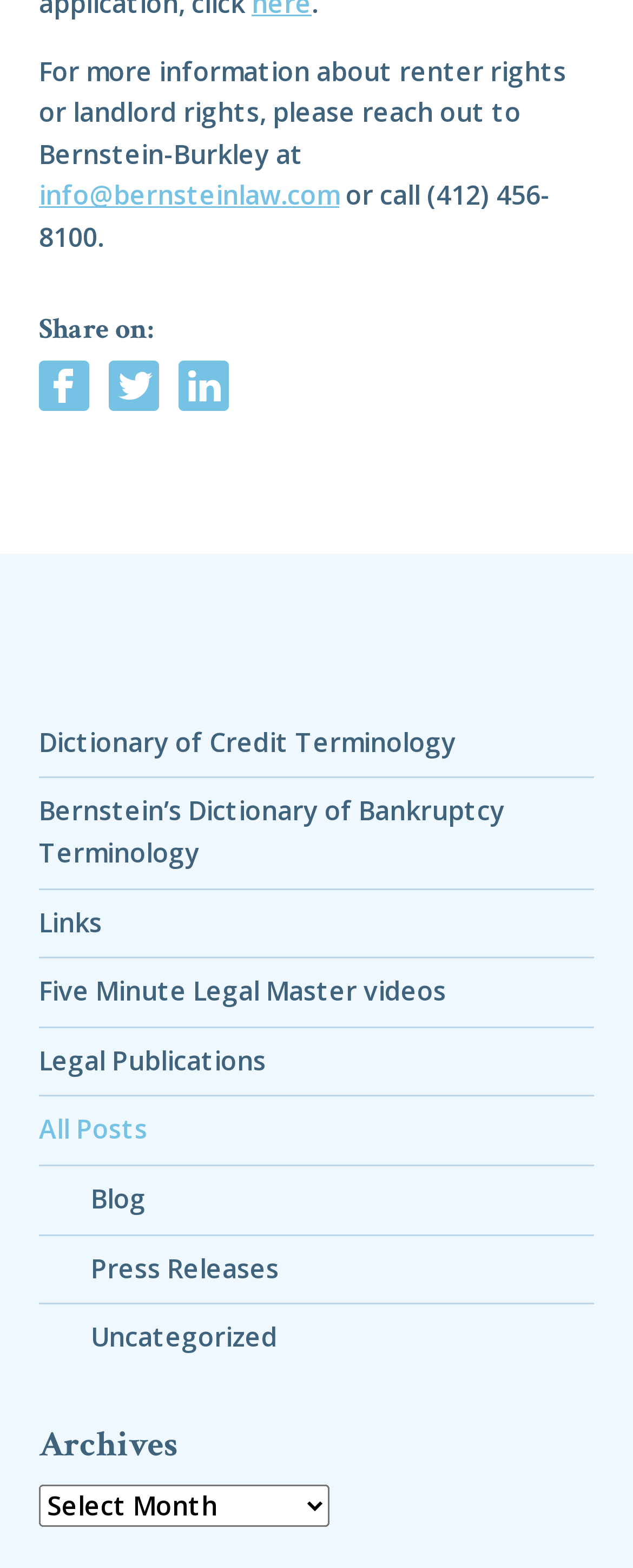Respond to the question below with a single word or phrase:
What is the contact email of Bernstein-Burkley?

info@bernsteinlaw.com